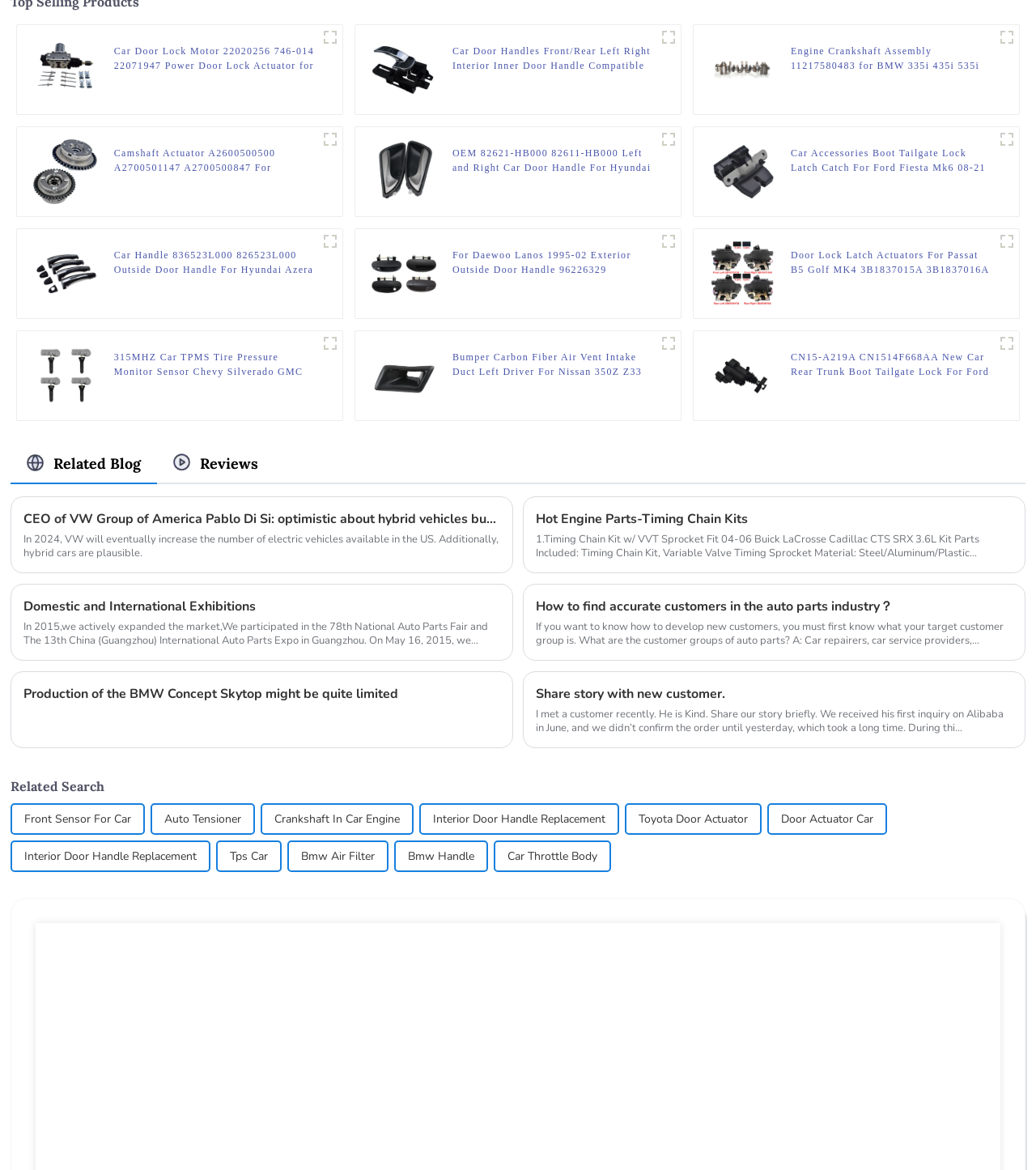Can you provide the bounding box coordinates for the element that should be clicked to implement the instruction: "Click the link for Car Door Lock Motor 22020256"?

[0.11, 0.037, 0.307, 0.062]